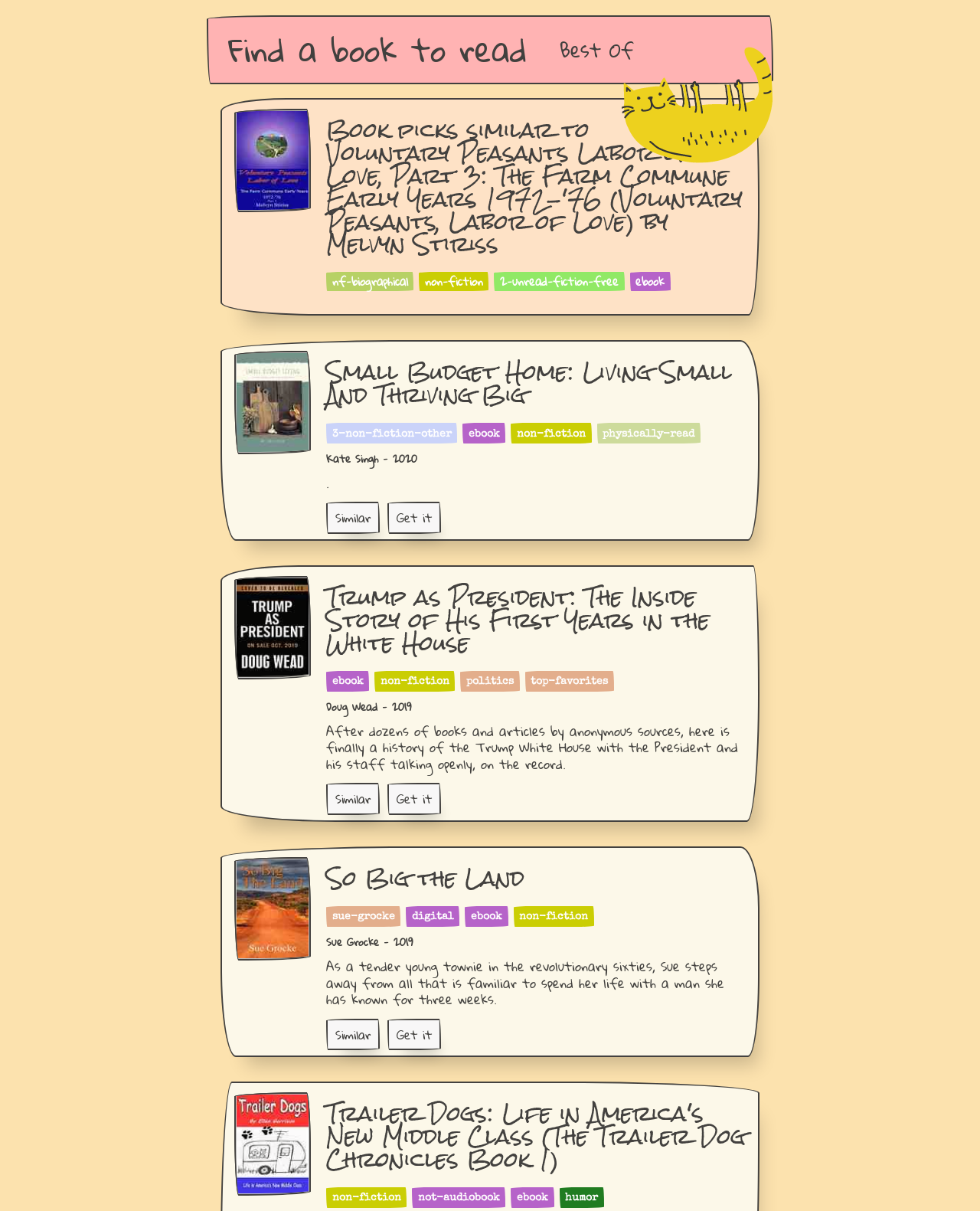What is the author of the book 'Trump as President: The Inside Story of His First Years in the White House'?
Answer the question in as much detail as possible.

I found the book 'Trump as President: The Inside Story of His First Years in the White House' in the webpage, and its author is listed as 'Doug Wead'.